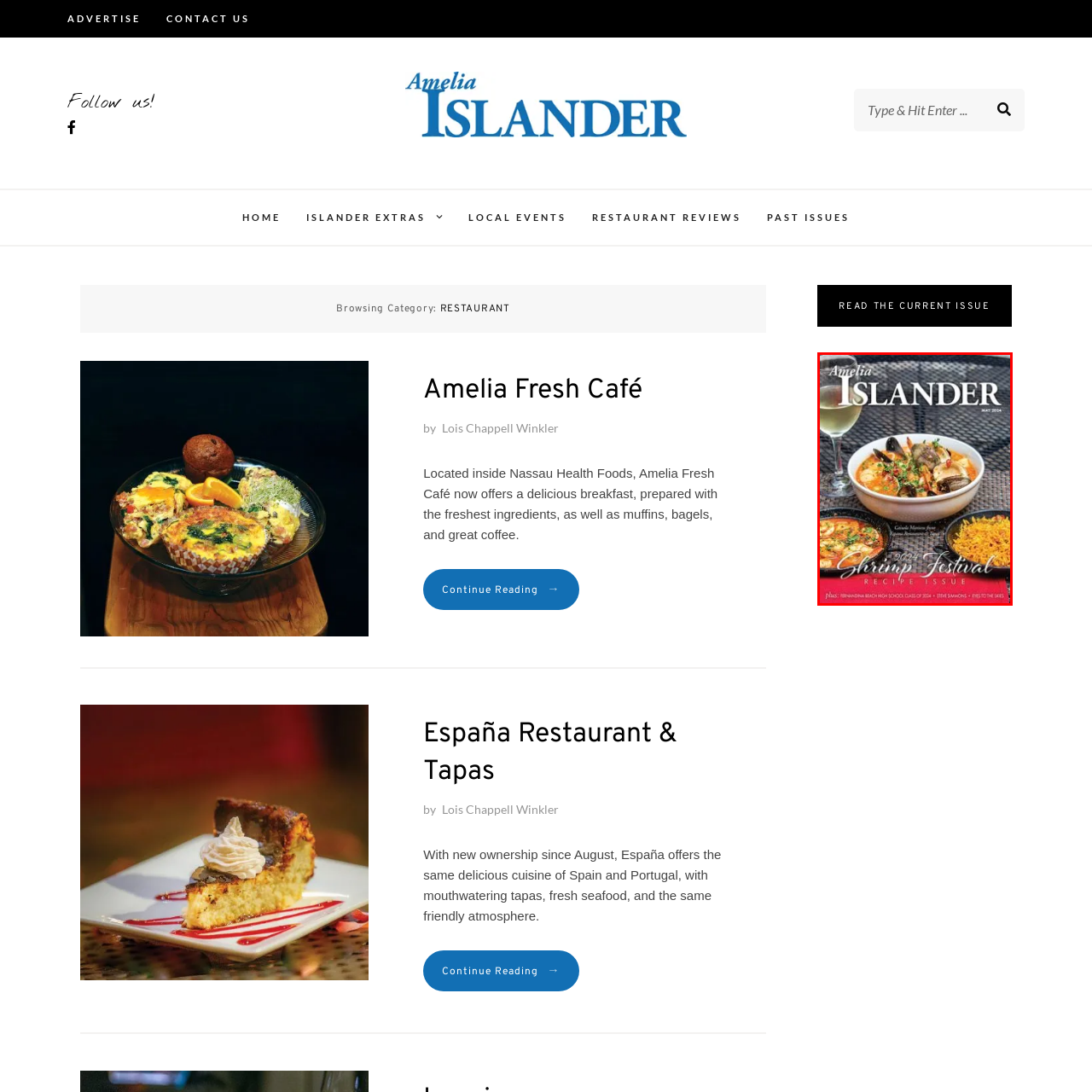Generate an in-depth caption for the image segment highlighted with a red box.

This image features the cover of the "Amelia Islander" magazine, highlighting the May 2014 issue themed around the Shrimp Festival. The cover showcases a tantalizing seafood dish, prominently displayed in a white bowl, surrounded by additional vibrant dishes, including shrimp and rice. A glass of white wine adds an elegant touch to the setting. Bold text at the top announces "AMELIA ISLANDER," while the lower portion notes the issue's focus on shrimp recipes. The cover promises delightful culinary experiences and serves as a visual celebration of local flavors and festivities.